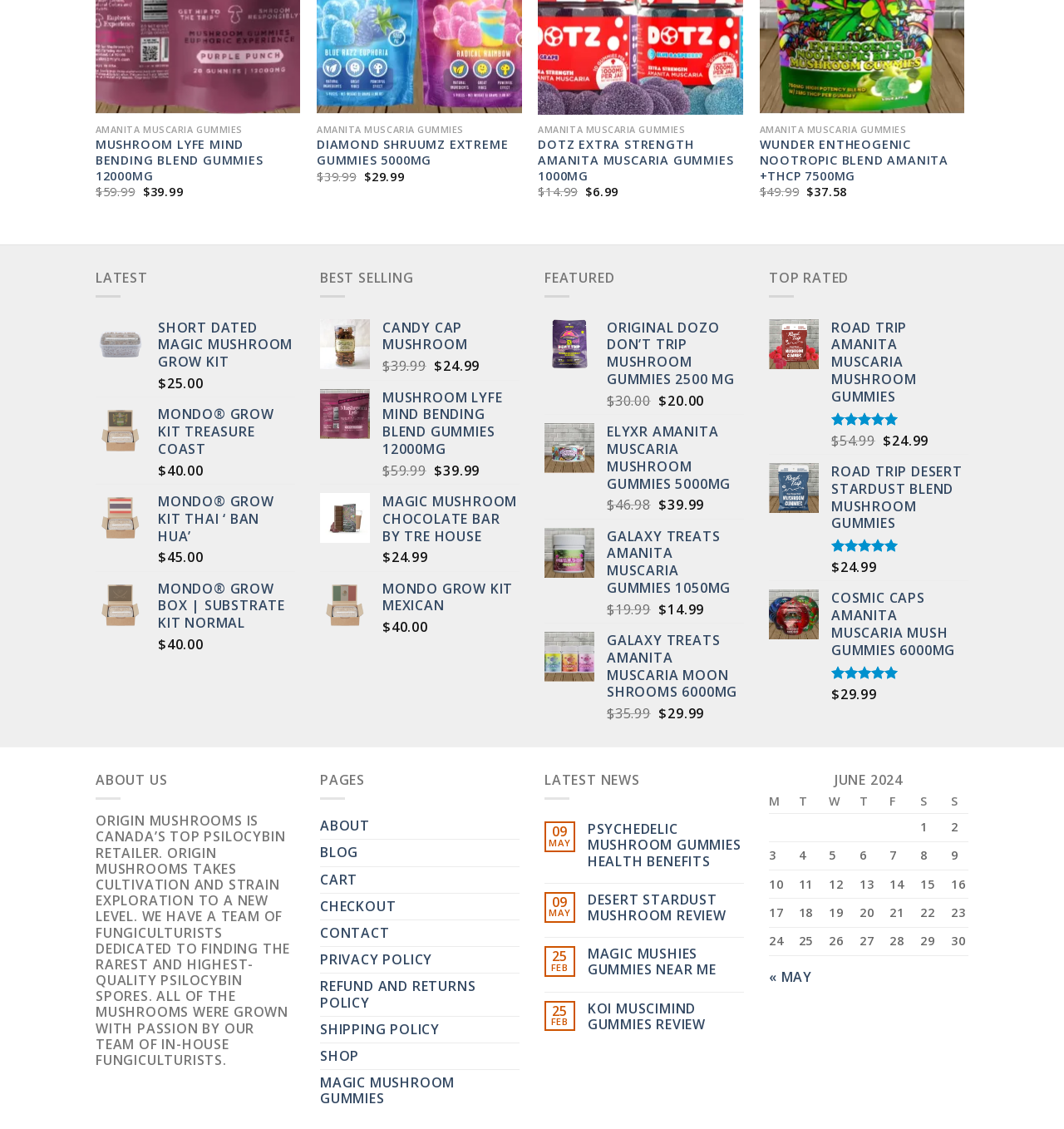Answer succinctly with a single word or phrase:
What is the rating of the 'ROAD TRIP DESERT STARDUST BLEND MUSHROOM GUMMIES' product?

5.00 out of 5